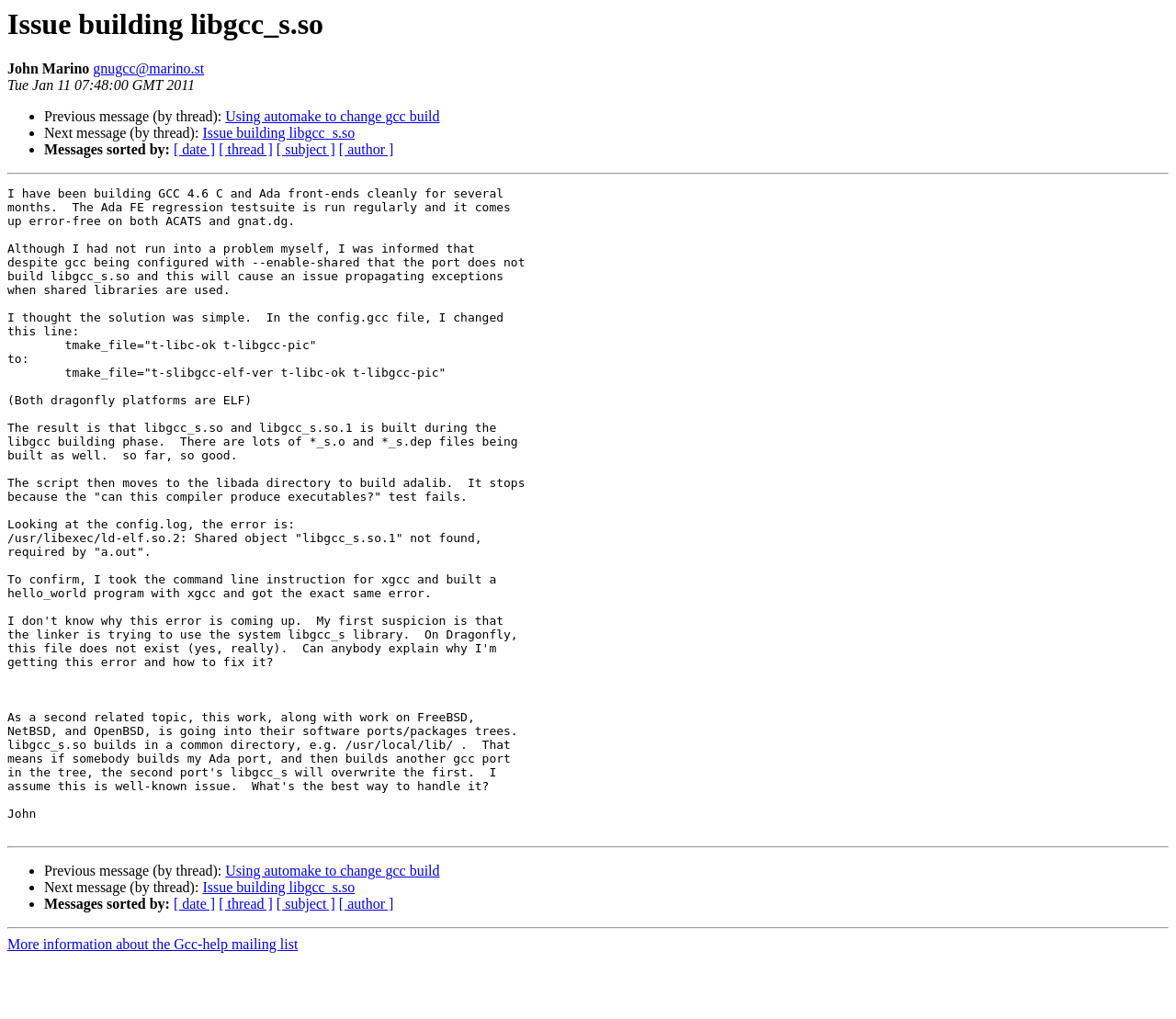Indicate the bounding box coordinates of the element that needs to be clicked to satisfy the following instruction: "Sort messages by date". The coordinates should be four float numbers between 0 and 1, i.e., [left, top, right, bottom].

[0.148, 0.139, 0.183, 0.155]